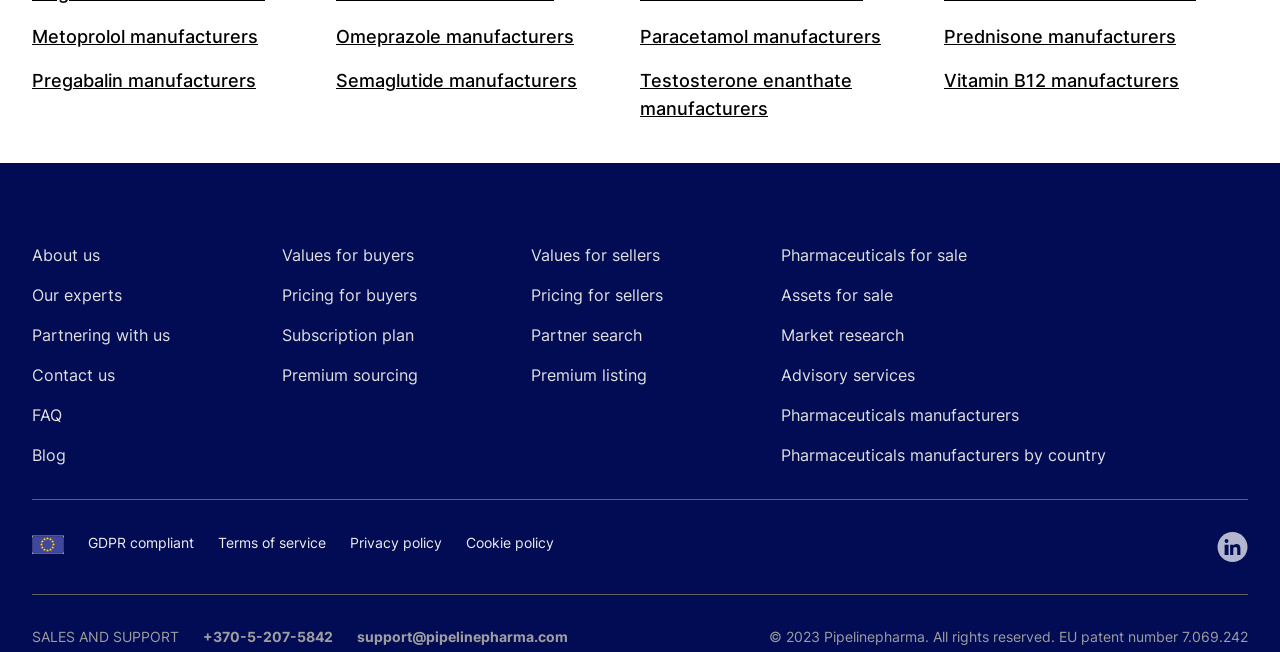Find the bounding box coordinates of the clickable area required to complete the following action: "Check Pipelinepharma LinkedIn page".

[0.951, 0.816, 0.975, 0.862]